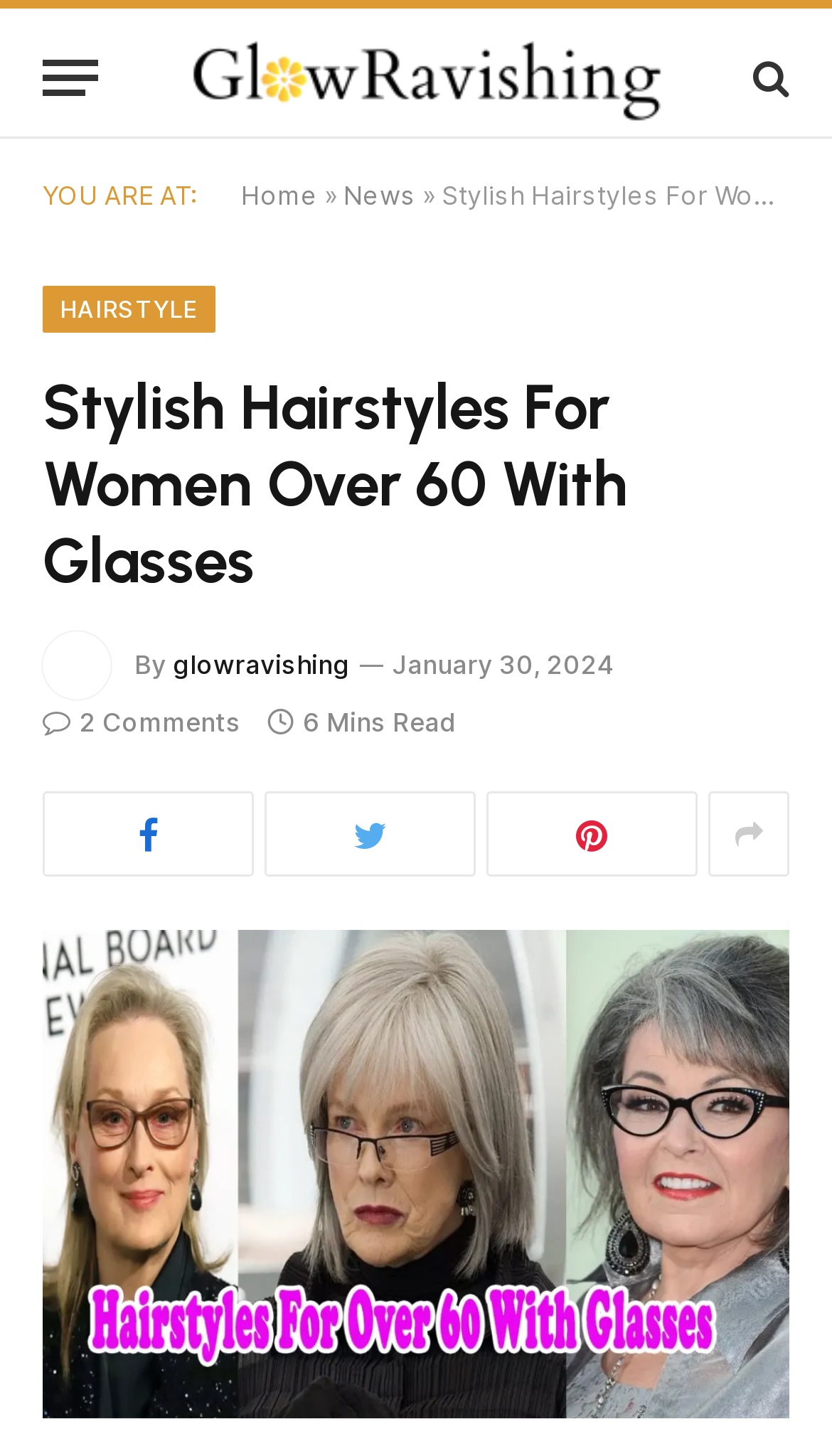Indicate the bounding box coordinates of the element that needs to be clicked to satisfy the following instruction: "Visit the homepage". The coordinates should be four float numbers between 0 and 1, i.e., [left, top, right, bottom].

[0.29, 0.123, 0.382, 0.145]